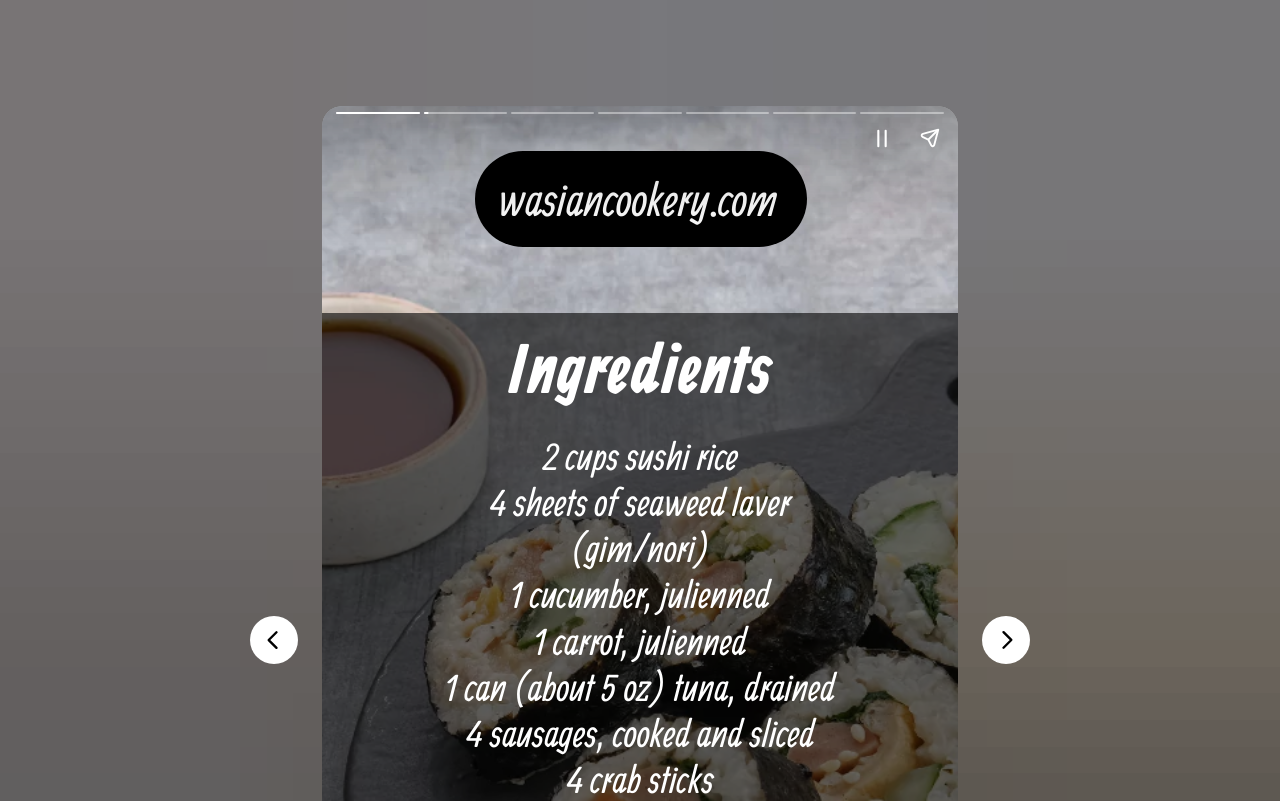Please find the bounding box coordinates in the format (top-left x, top-left y, bottom-right x, bottom-right y) for the given element description. Ensure the coordinates are floating point numbers between 0 and 1. Description: aria-label="Pause story"

[0.67, 0.142, 0.708, 0.202]